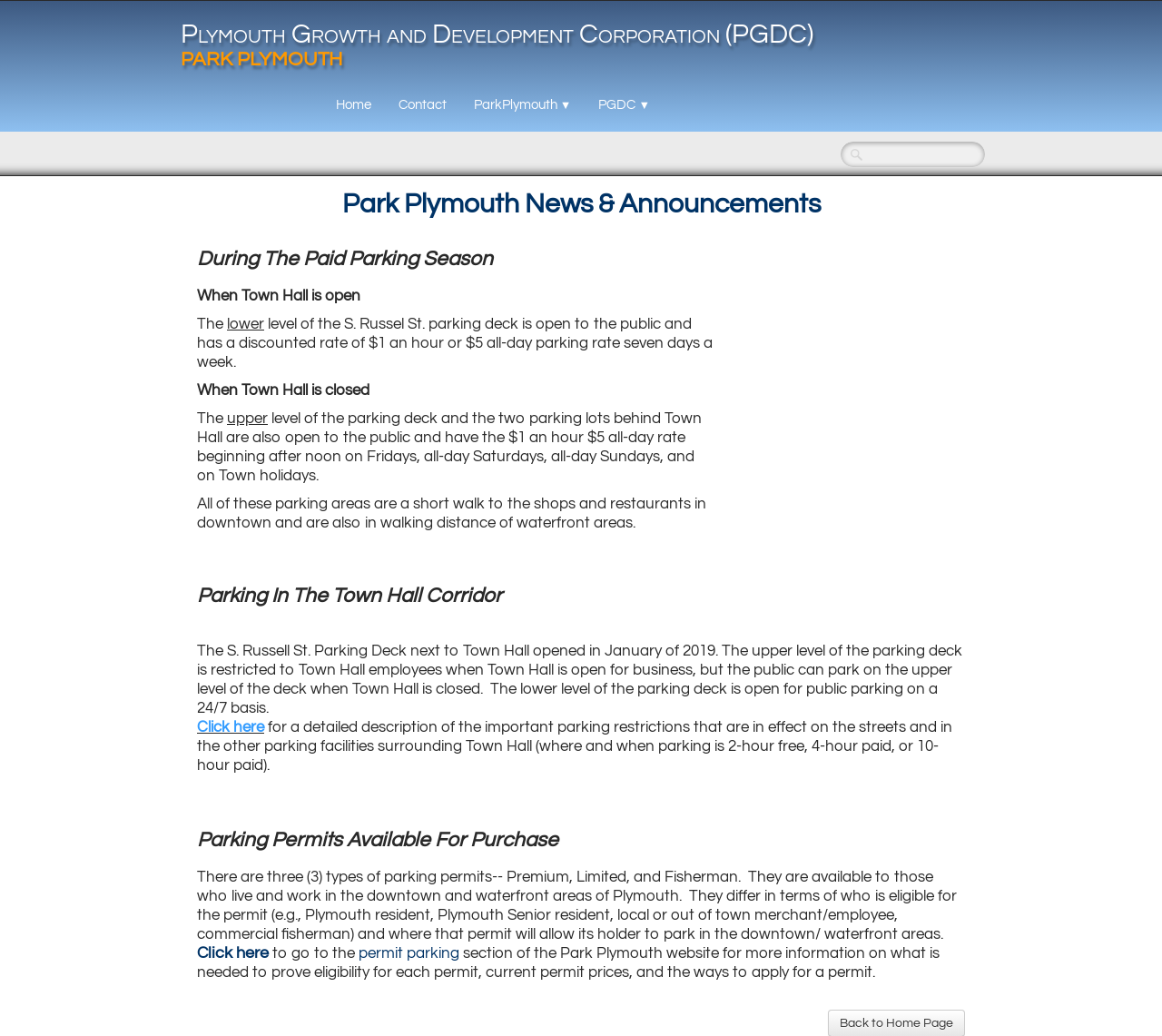Extract the top-level heading from the webpage and provide its text.

Park Plymouth News & Announcements